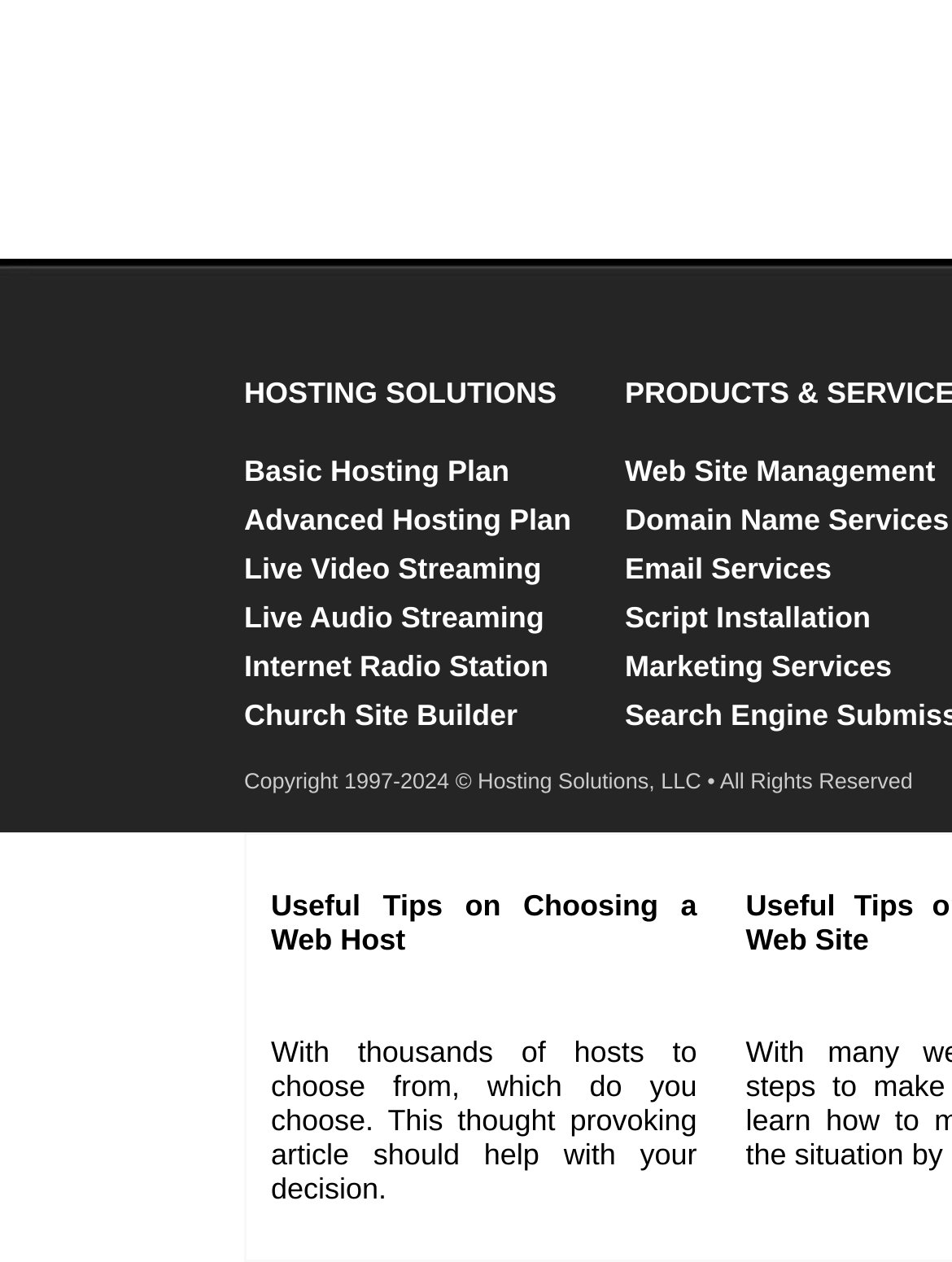With reference to the screenshot, provide a detailed response to the question below:
What is the purpose of the webpage?

The webpage appears to be a website that provides various hosting solutions and related services, aiming to help users choose a suitable web host and manage their online presence.